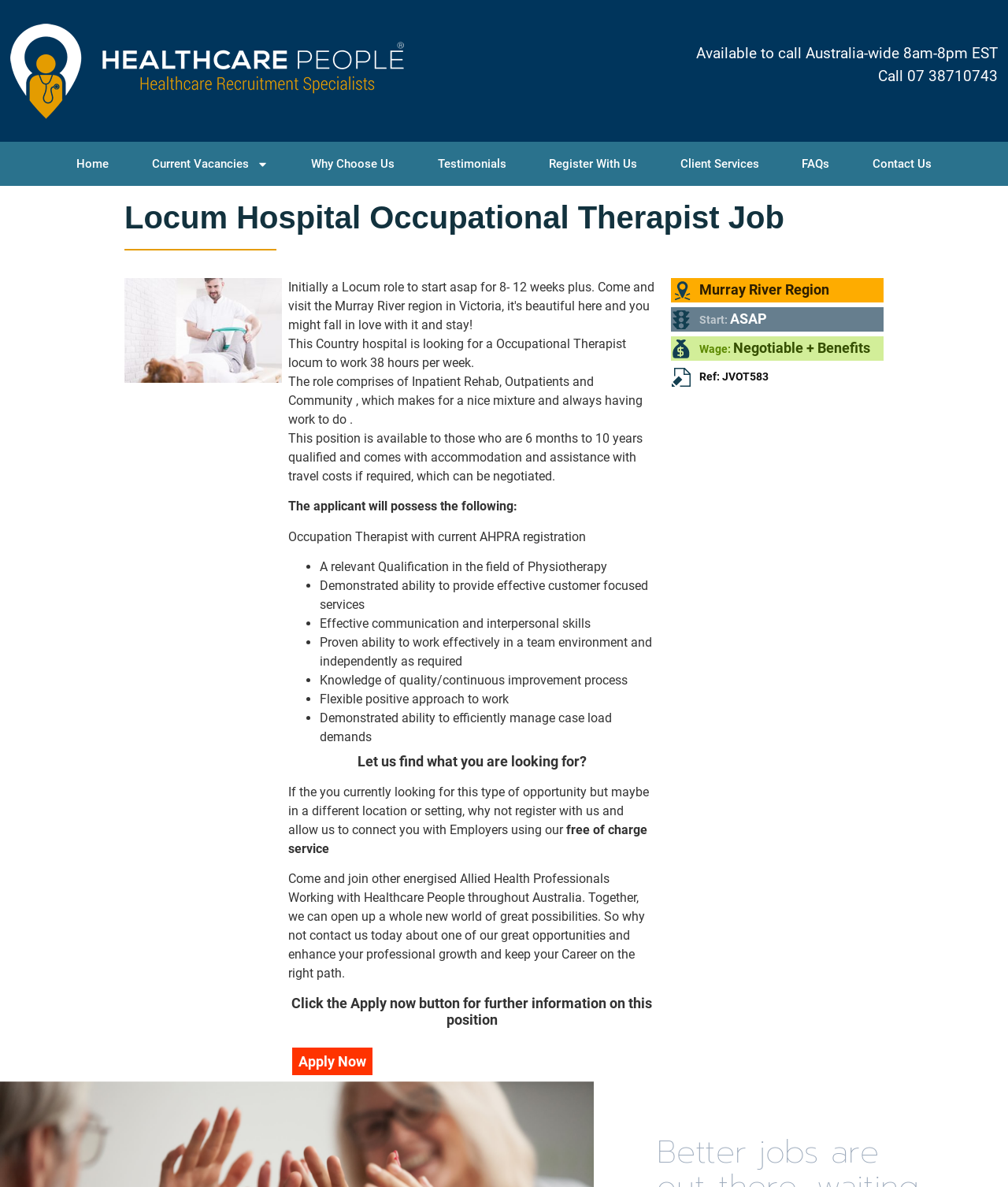Determine the coordinates of the bounding box for the clickable area needed to execute this instruction: "Click the 'Contact Us' link".

[0.844, 0.119, 0.945, 0.157]